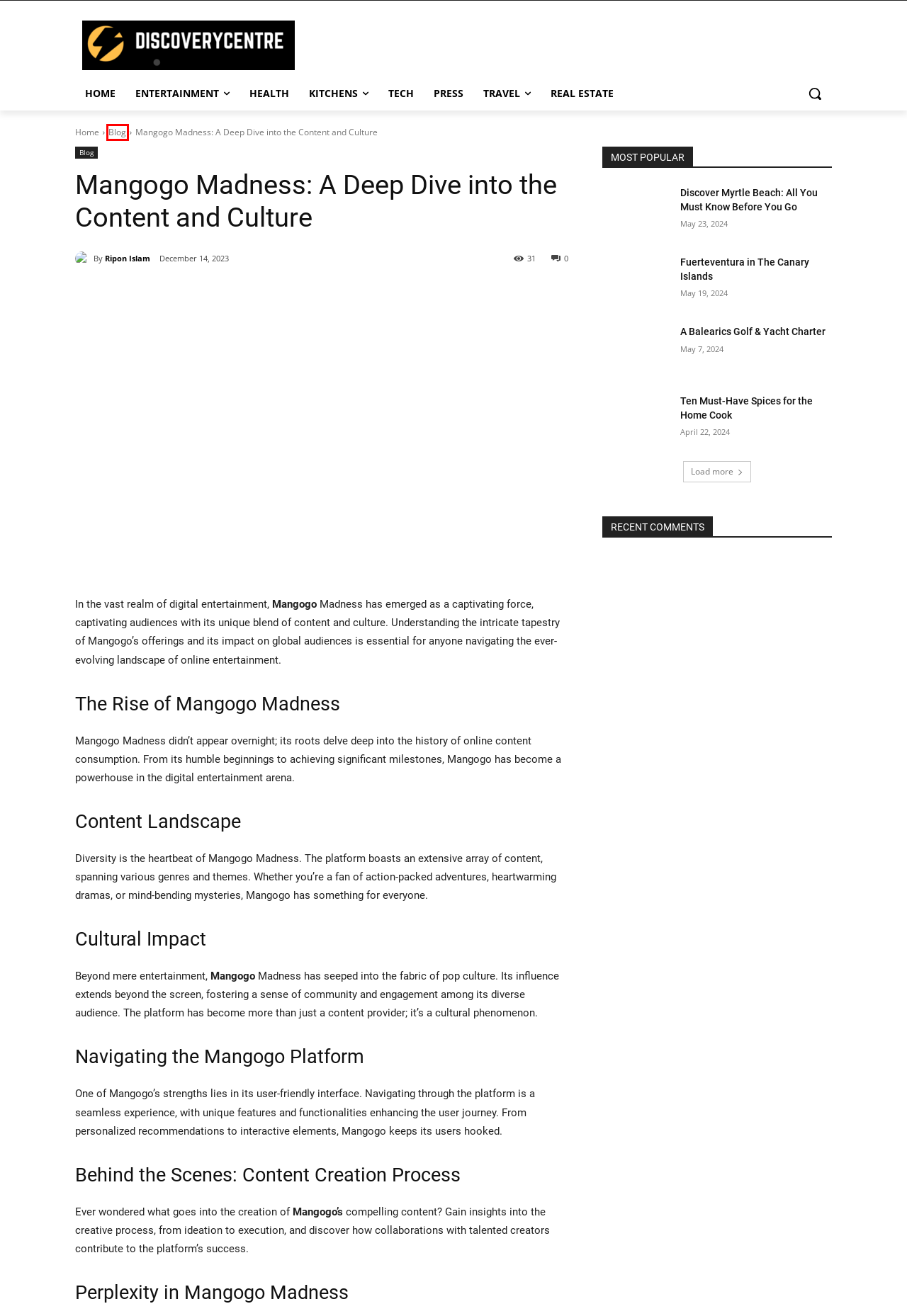Observe the screenshot of a webpage with a red bounding box around an element. Identify the webpage description that best fits the new page after the element inside the bounding box is clicked. The candidates are:
A. Tech Archives - DiscoveryCentre
B. A Balearics Golf & Yacht Charter - DiscoveryCentre
C. Discover Myrtle Beach: All You Must Know Before You Go - DiscoveryCentre
D. DiscoveryCentre | The source of real and authentic latest news
E. Real Estate Archives - DiscoveryCentre
F. Entertainment Archives - DiscoveryCentre
G. Health Archives - DiscoveryCentre
H. Blog Archives - DiscoveryCentre

H